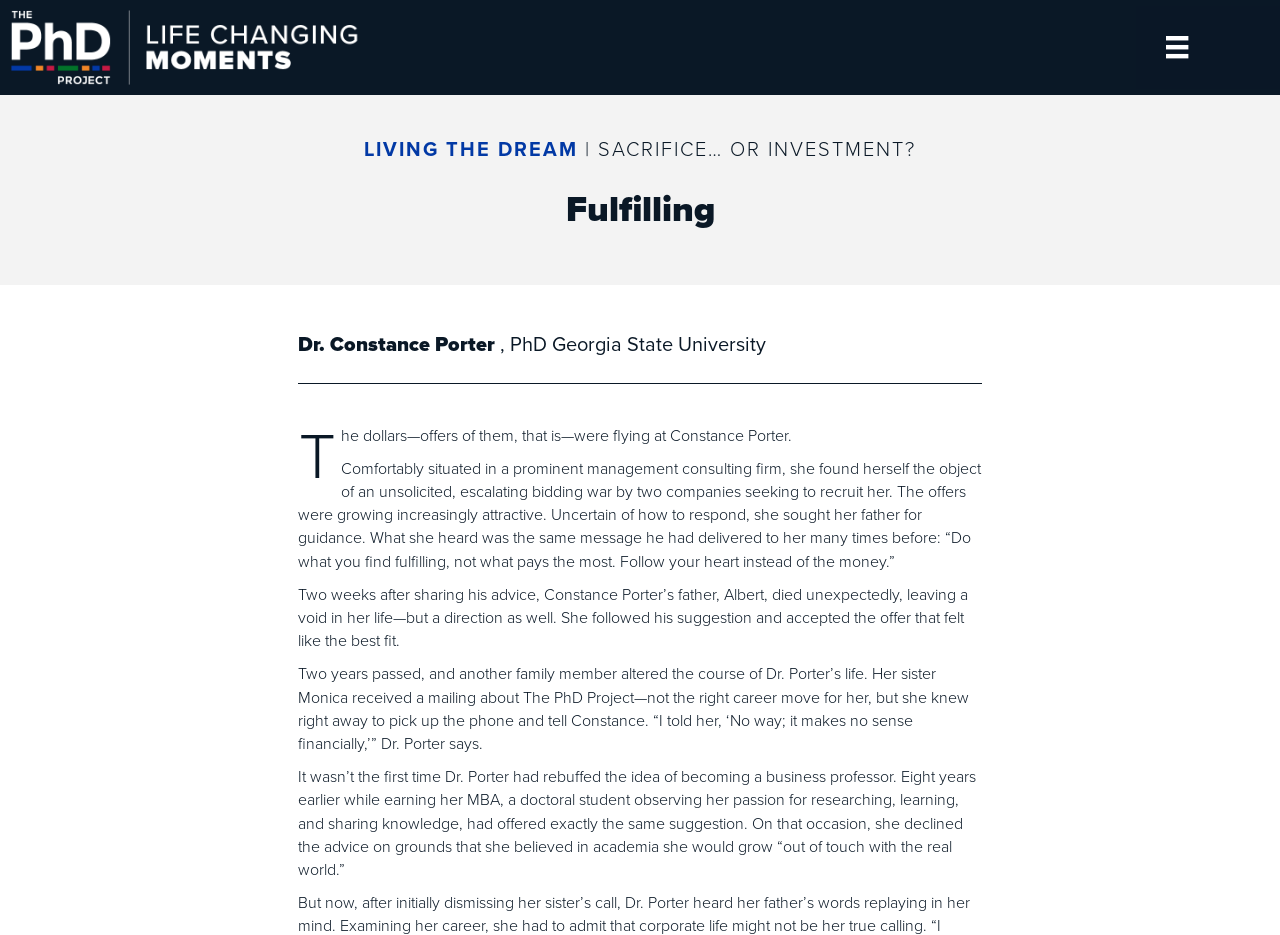Please examine the image and provide a detailed answer to the question: What was the event that altered the course of Dr. Porter's life?

The event that altered the course of Dr. Porter's life was her father's death, which is mentioned in the story as an unexpected event that occurred two weeks after he gave her advice to follow her heart.